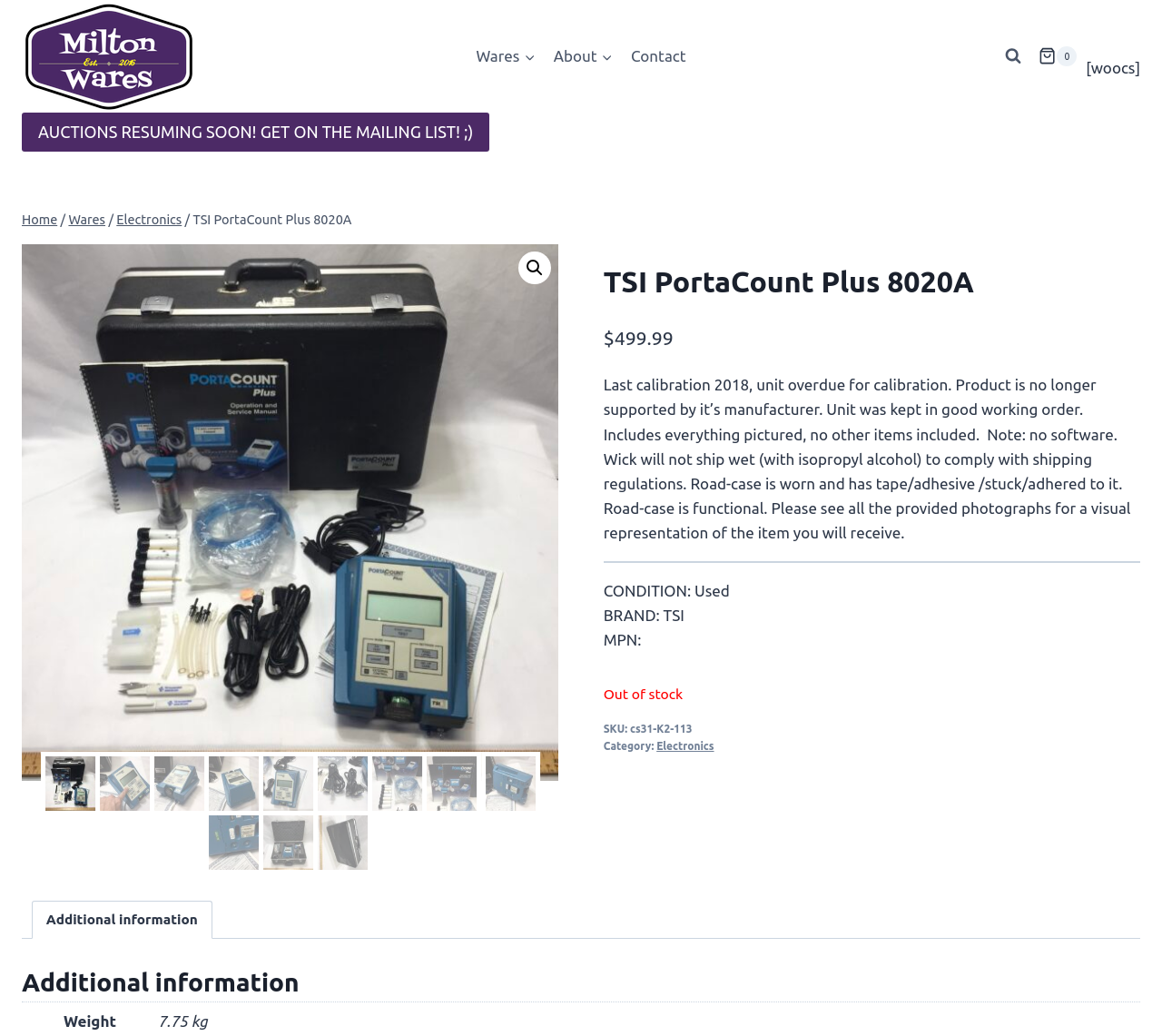Show the bounding box coordinates for the element that needs to be clicked to execute the following instruction: "Click on the 'Milton Wares' link". Provide the coordinates in the form of four float numbers between 0 and 1, i.e., [left, top, right, bottom].

[0.019, 0.0, 0.169, 0.109]